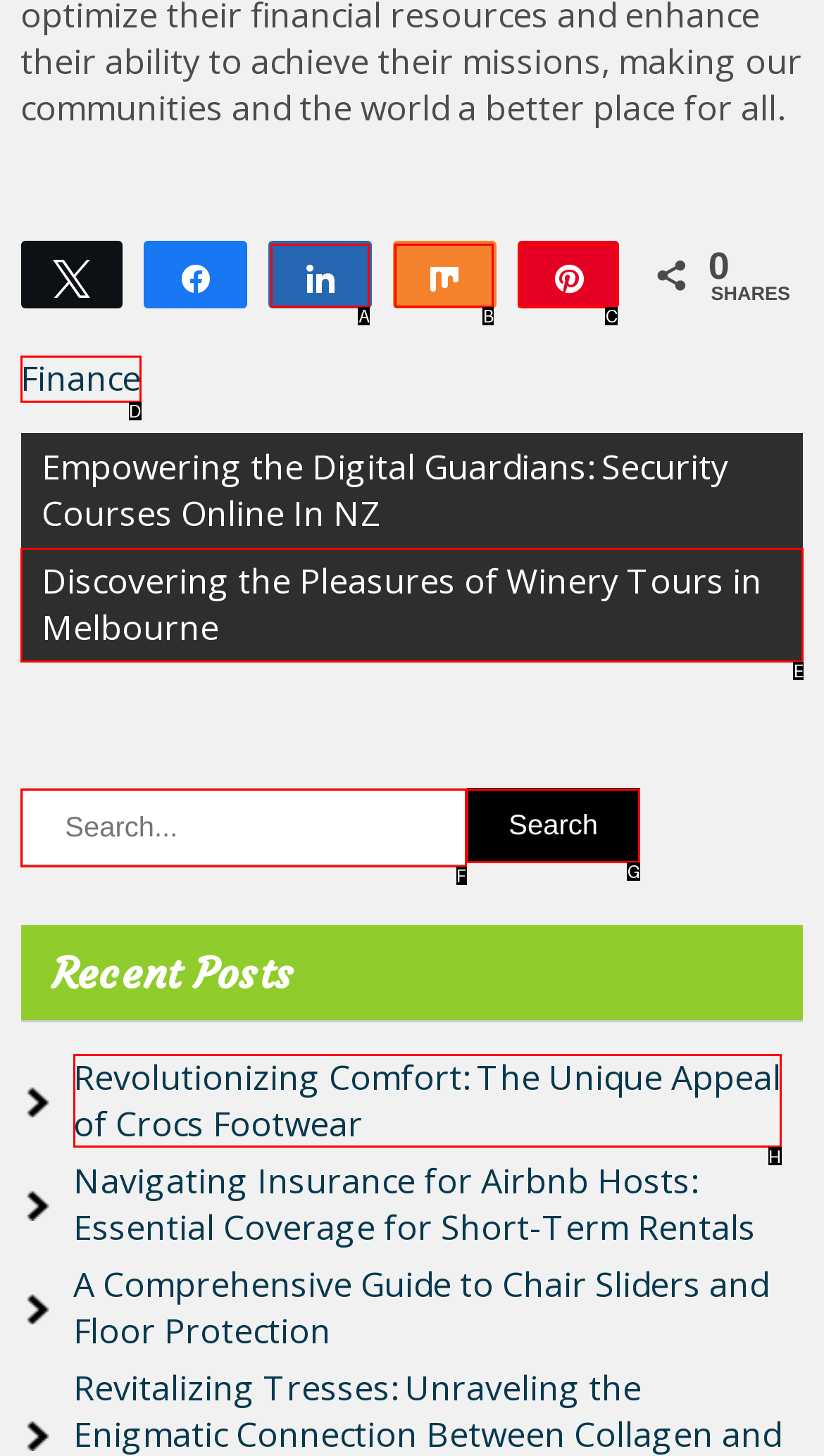Among the marked elements in the screenshot, which letter corresponds to the UI element needed for the task: Visit the website?

None